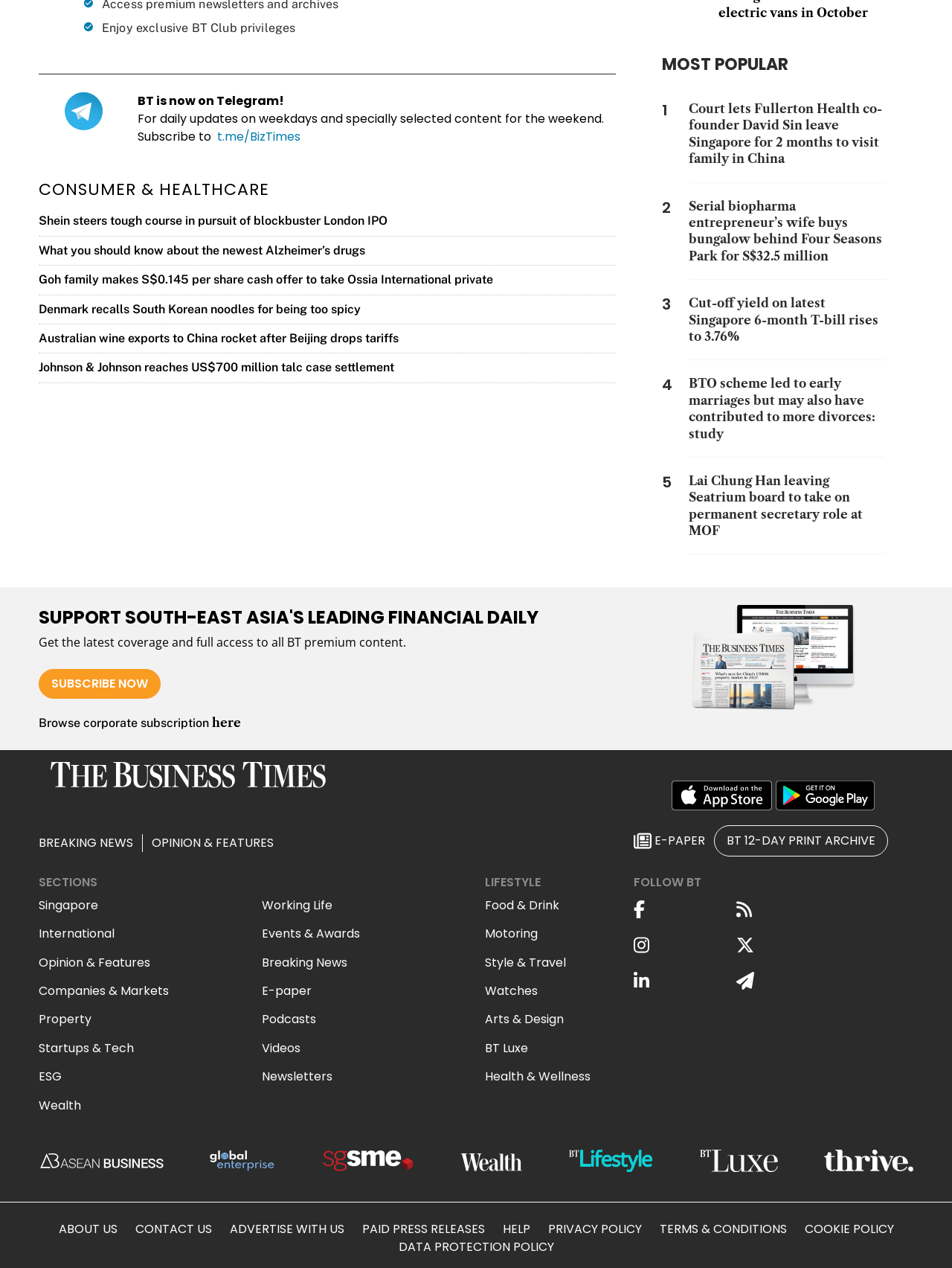Answer the following query with a single word or phrase:
What is the name of the Telegram channel?

t.me/BizTimes